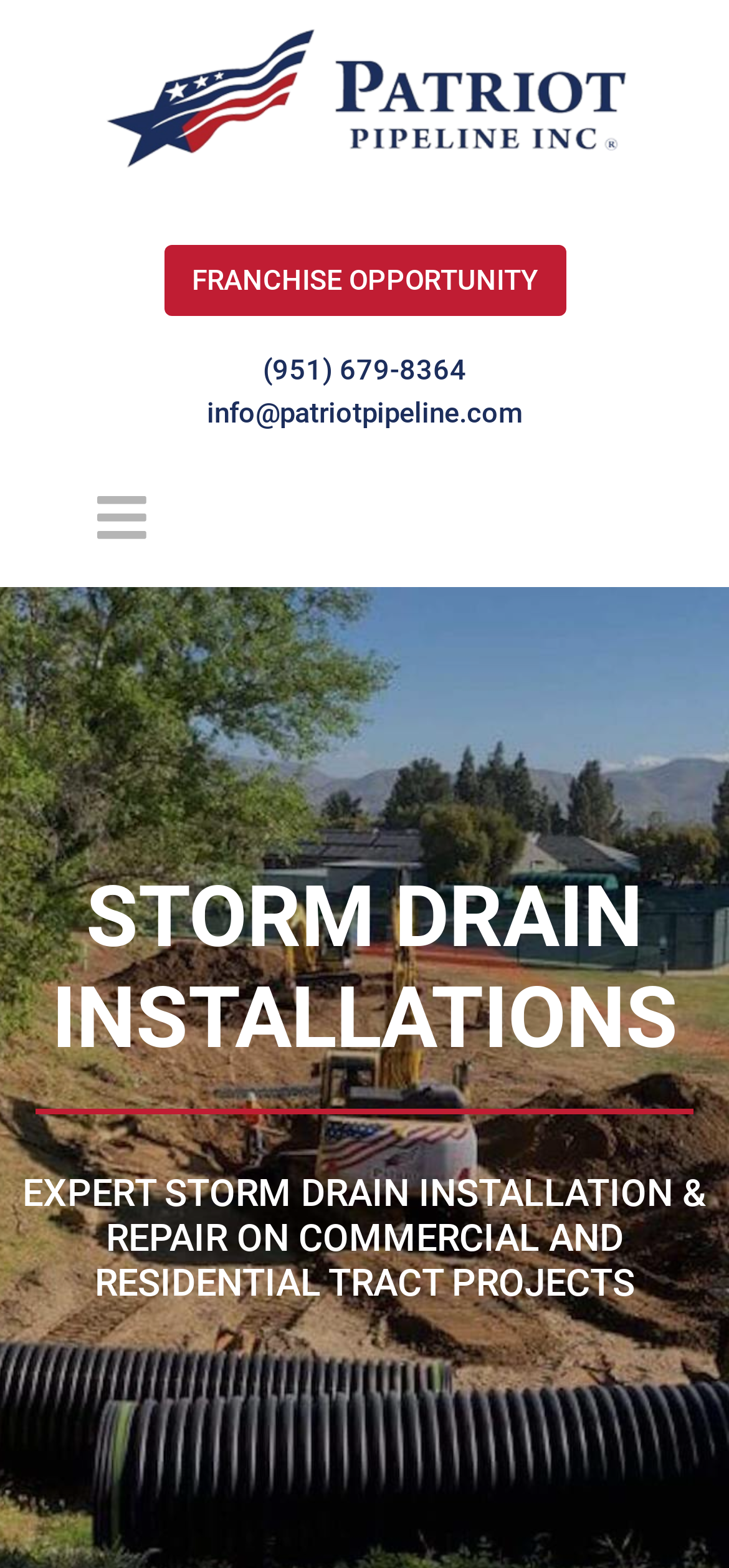Could you provide the bounding box coordinates for the portion of the screen to click to complete this instruction: "Call (951) 679-8364"?

[0.36, 0.225, 0.64, 0.246]